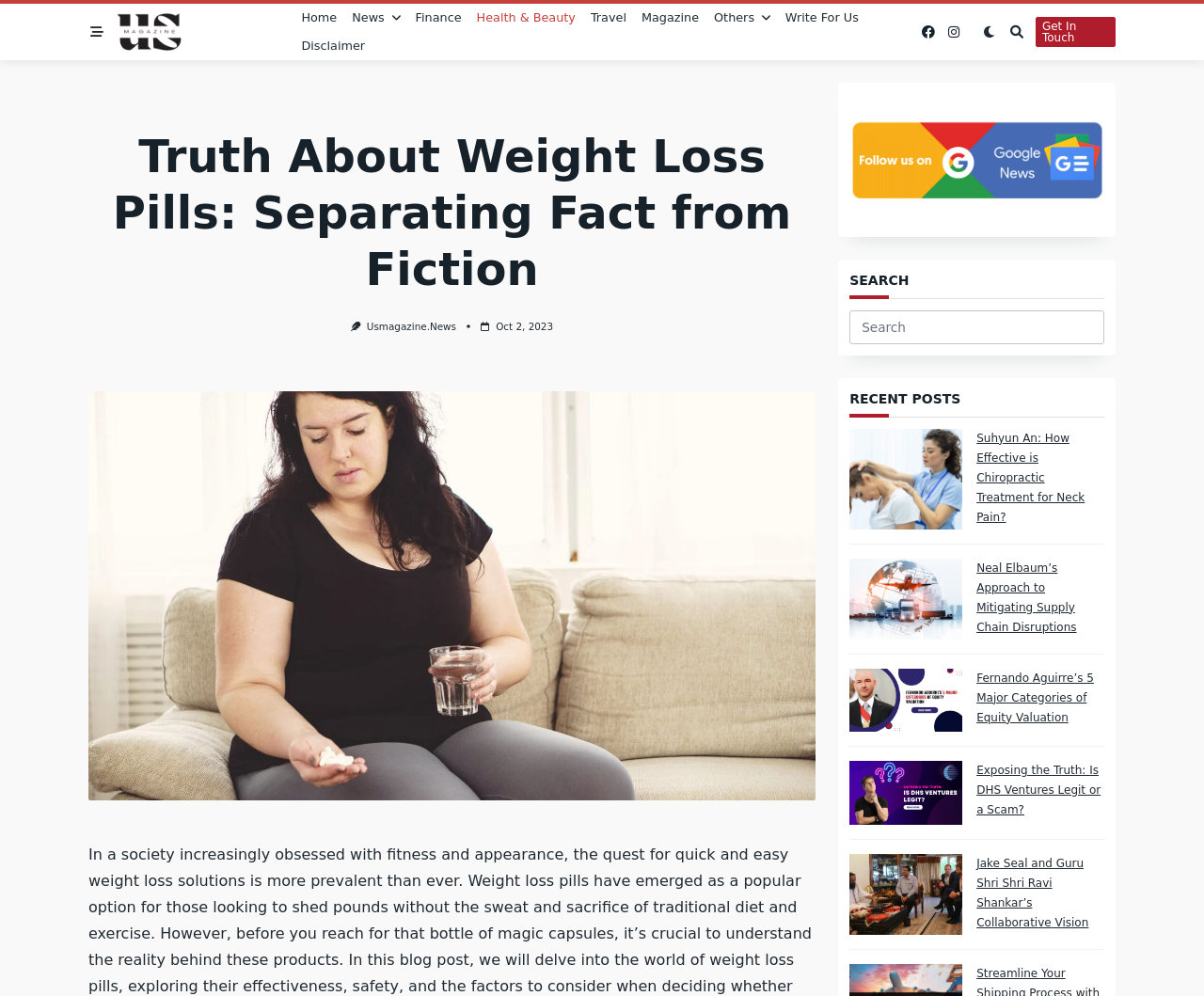Please determine the bounding box coordinates for the element with the description: "Finance".

[0.339, 0.004, 0.389, 0.032]